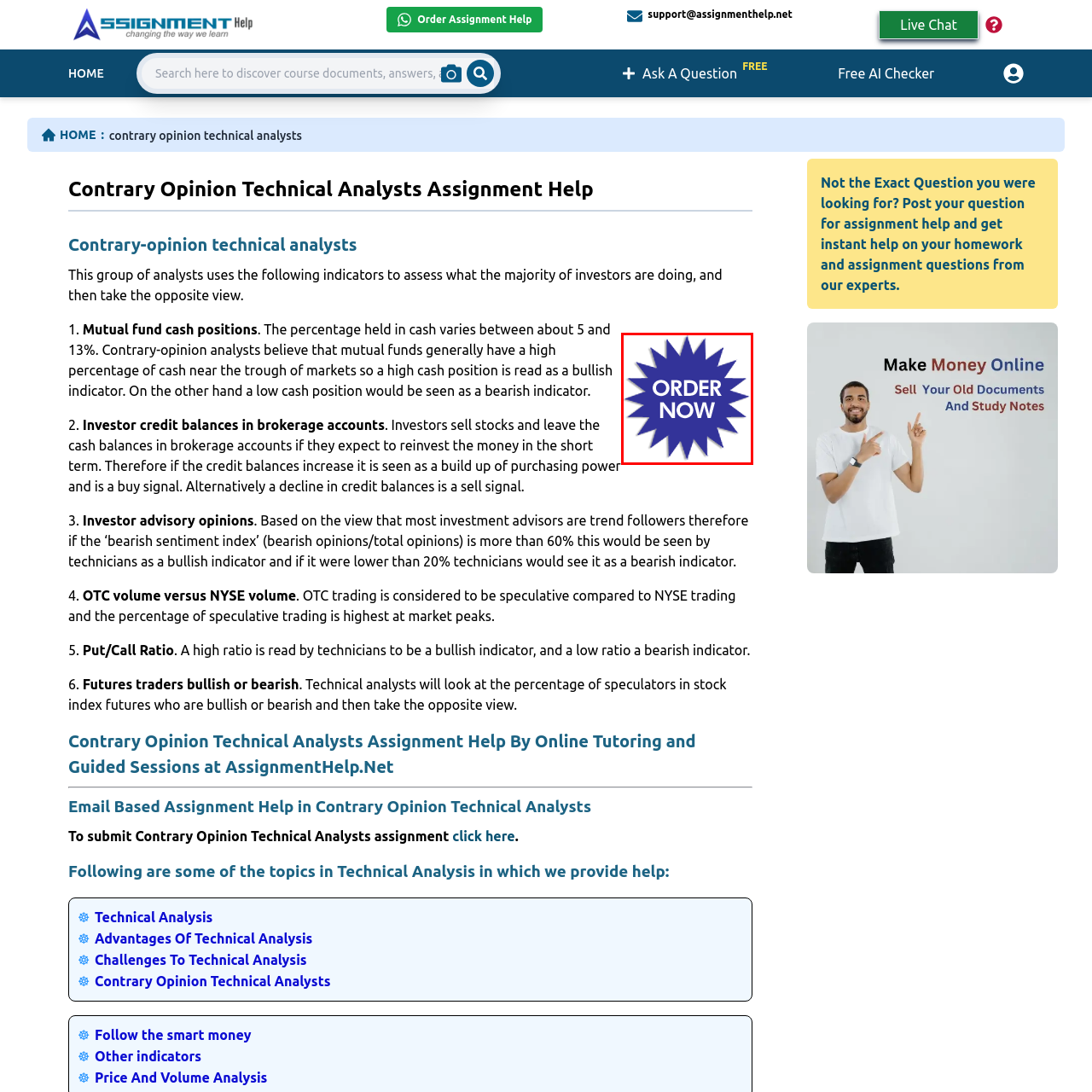What is the purpose of the graphic?
Pay attention to the segment of the image within the red bounding box and offer a detailed answer to the question.

The graphic is a visual call-to-action that is intended to elicit a sense of urgency and encourage users to make an immediate decision regarding the service offerings, specifically related to 'Contrary Opinion Technical Analysts'.